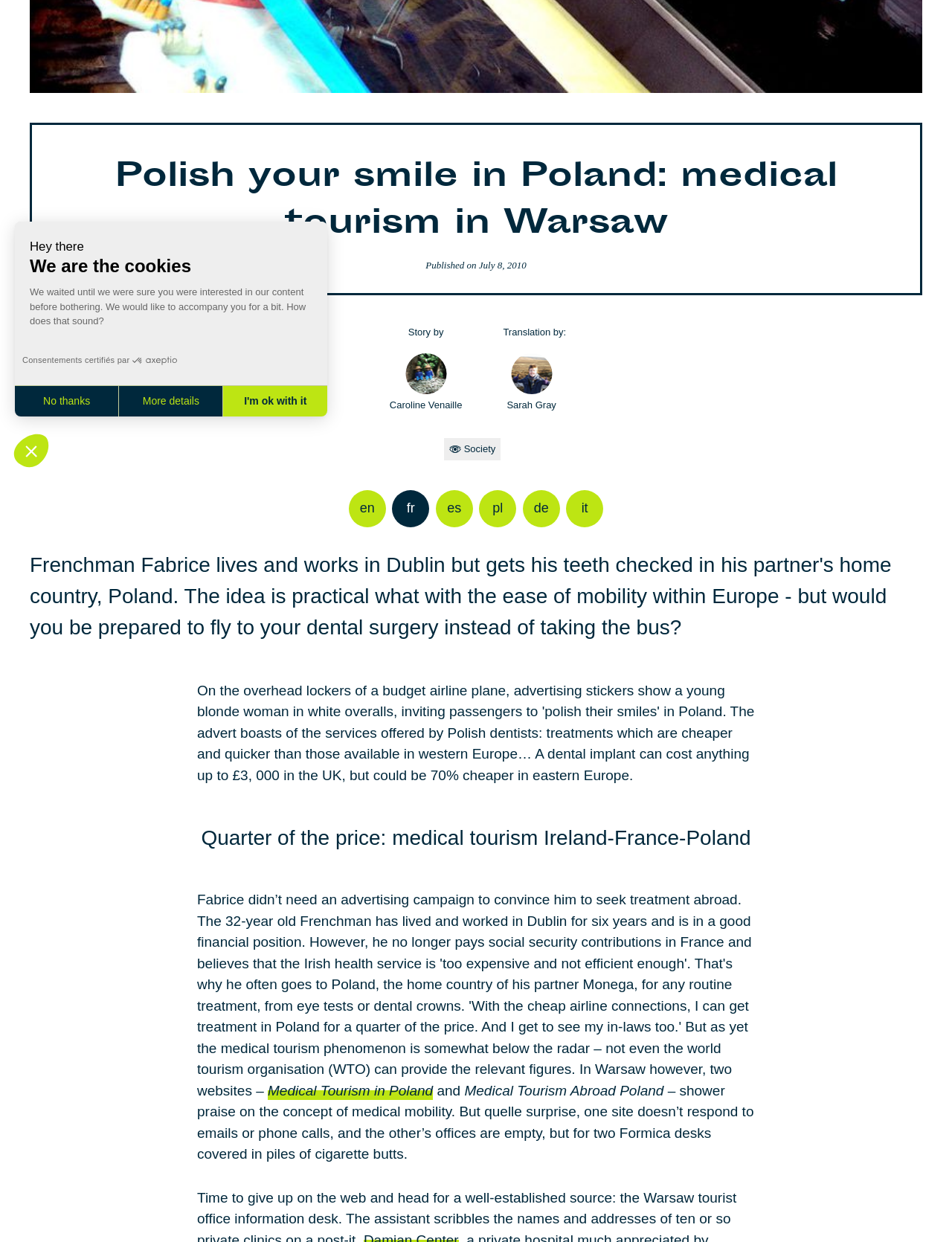Given the element description "Caroline Venaille", identify the bounding box of the corresponding UI element.

[0.409, 0.284, 0.485, 0.332]